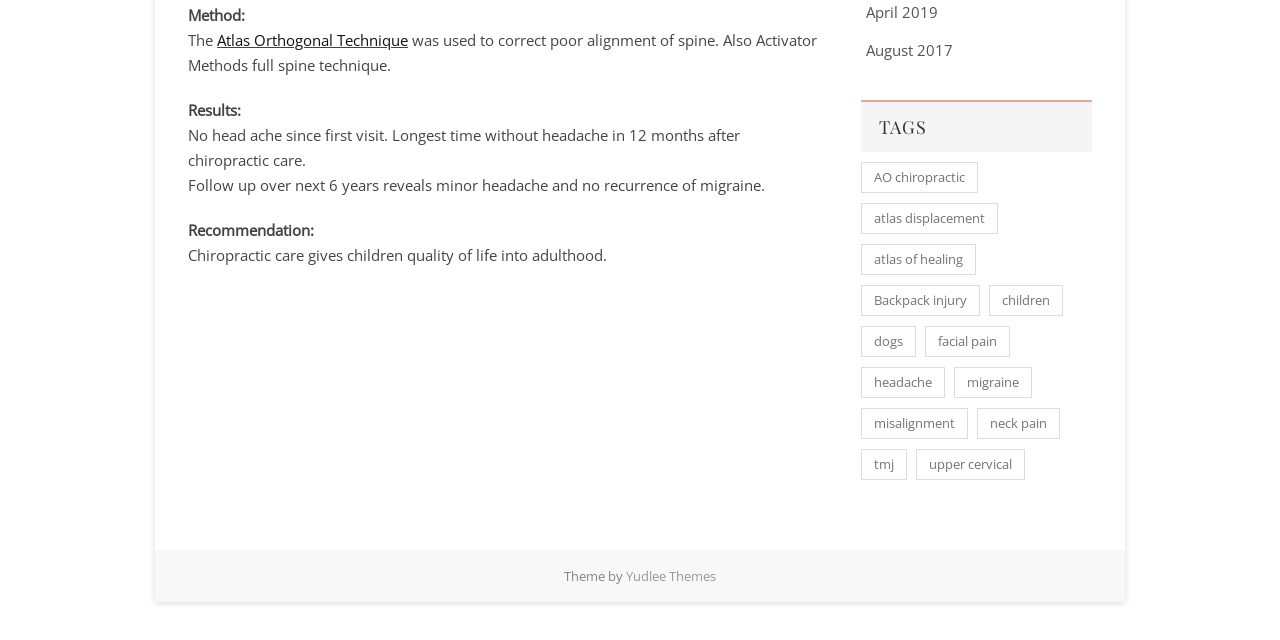Given the description "tmj", determine the bounding box of the corresponding UI element.

[0.672, 0.702, 0.708, 0.75]